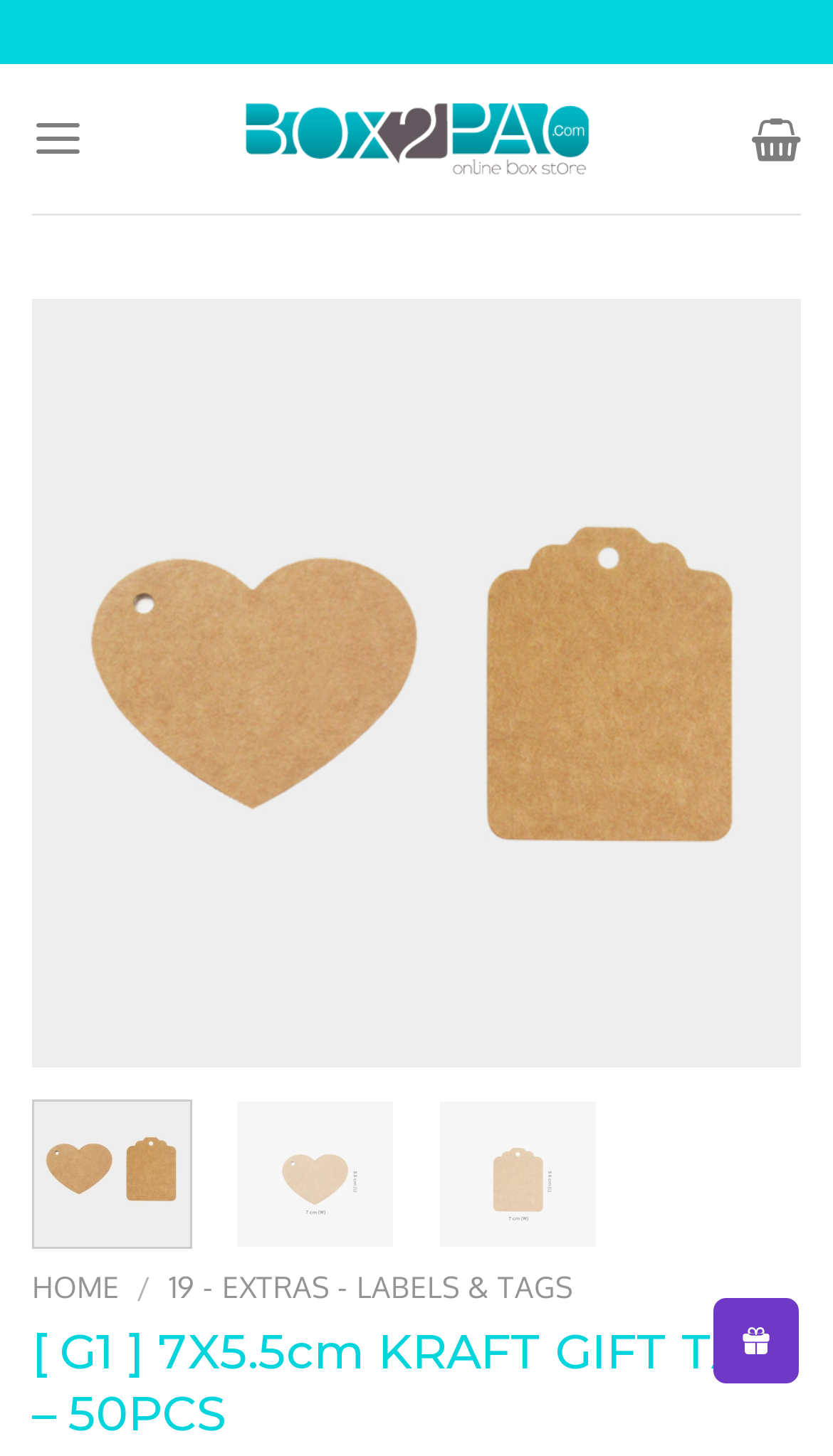What is the material of the gift tags?
Your answer should be a single word or phrase derived from the screenshot.

Kraft